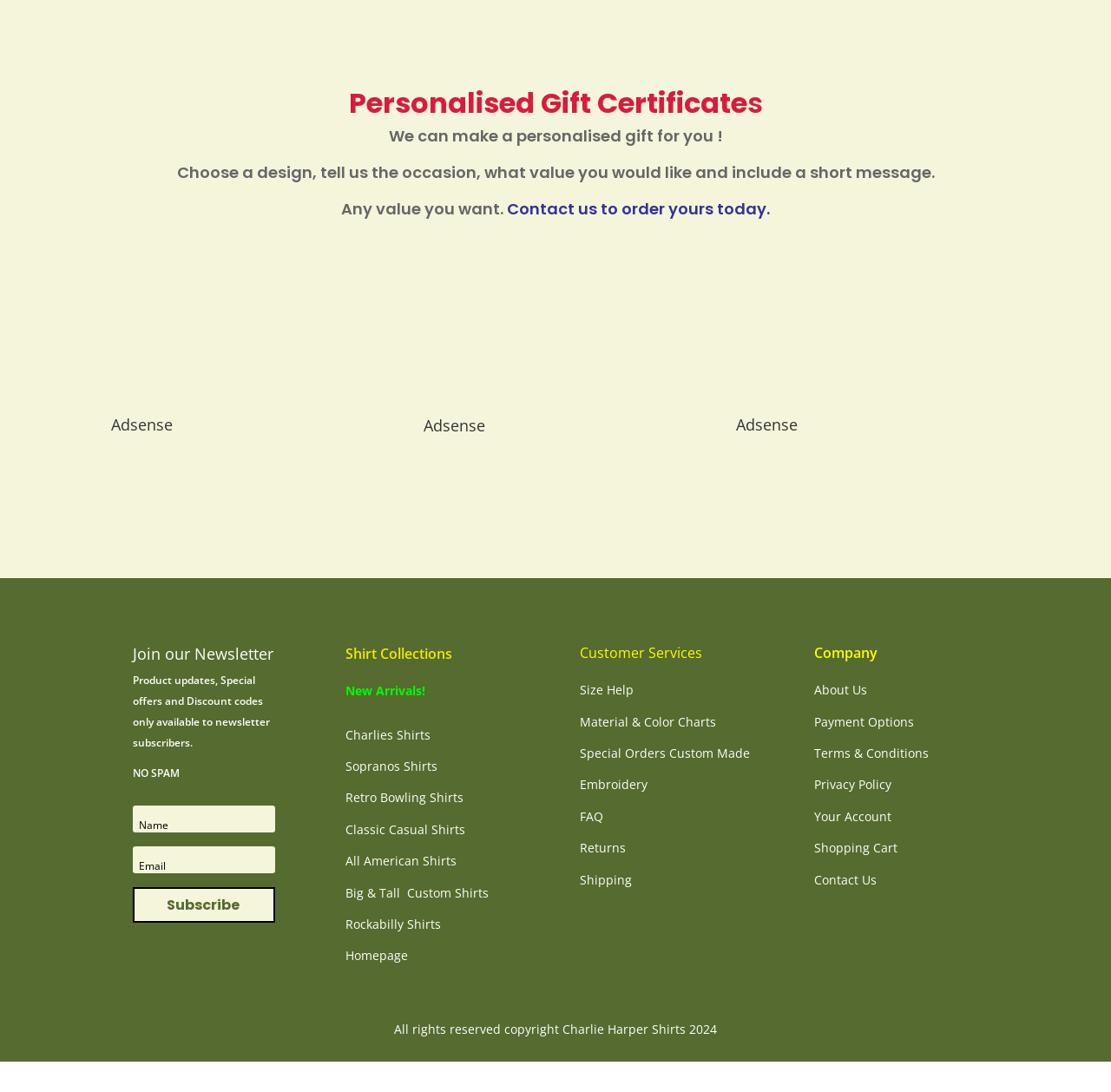What is the company's policy on privacy?
Examine the screenshot and reply with a single word or phrase.

Privacy Policy available